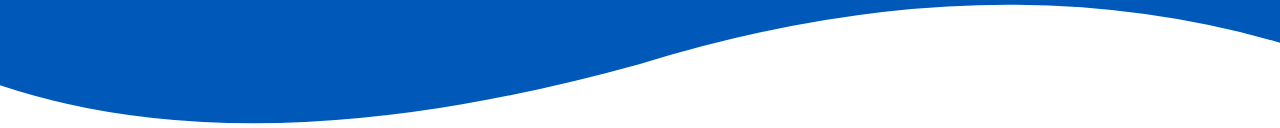Provide a one-word or brief phrase answer to the question:
What does the organic wave shape suggest?

Progress and continuity